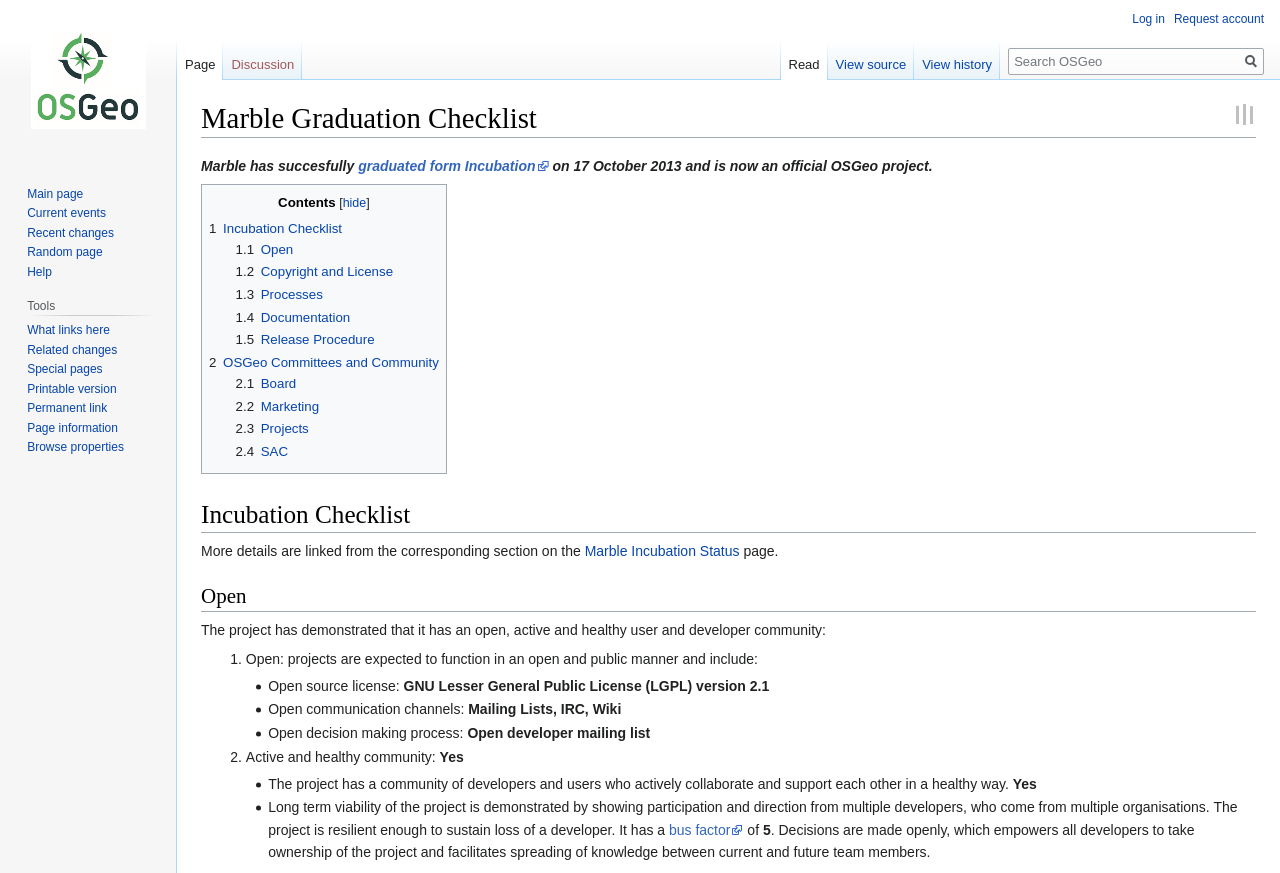What is the license used by Marble?
Use the information from the image to give a detailed answer to the question.

The license used by Marble can be found in the section 'Open' under 'Incubation Checklist' which lists the open source license used by Marble as GNU Lesser General Public License (LGPL) version 2.1.